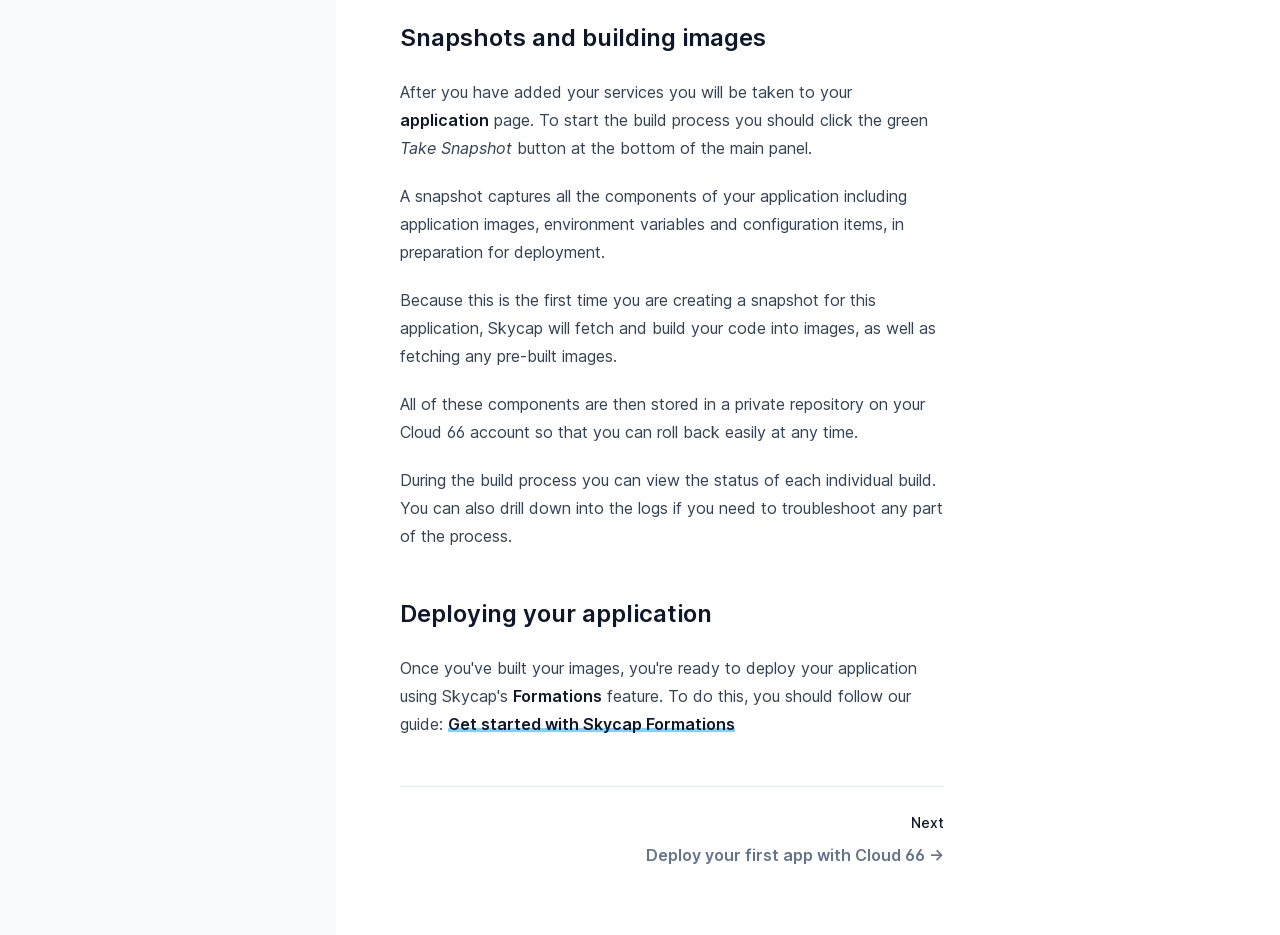Please specify the bounding box coordinates of the region to click in order to perform the following instruction: "Click on 'Get started with Skycap Formations'".

[0.35, 0.764, 0.574, 0.785]